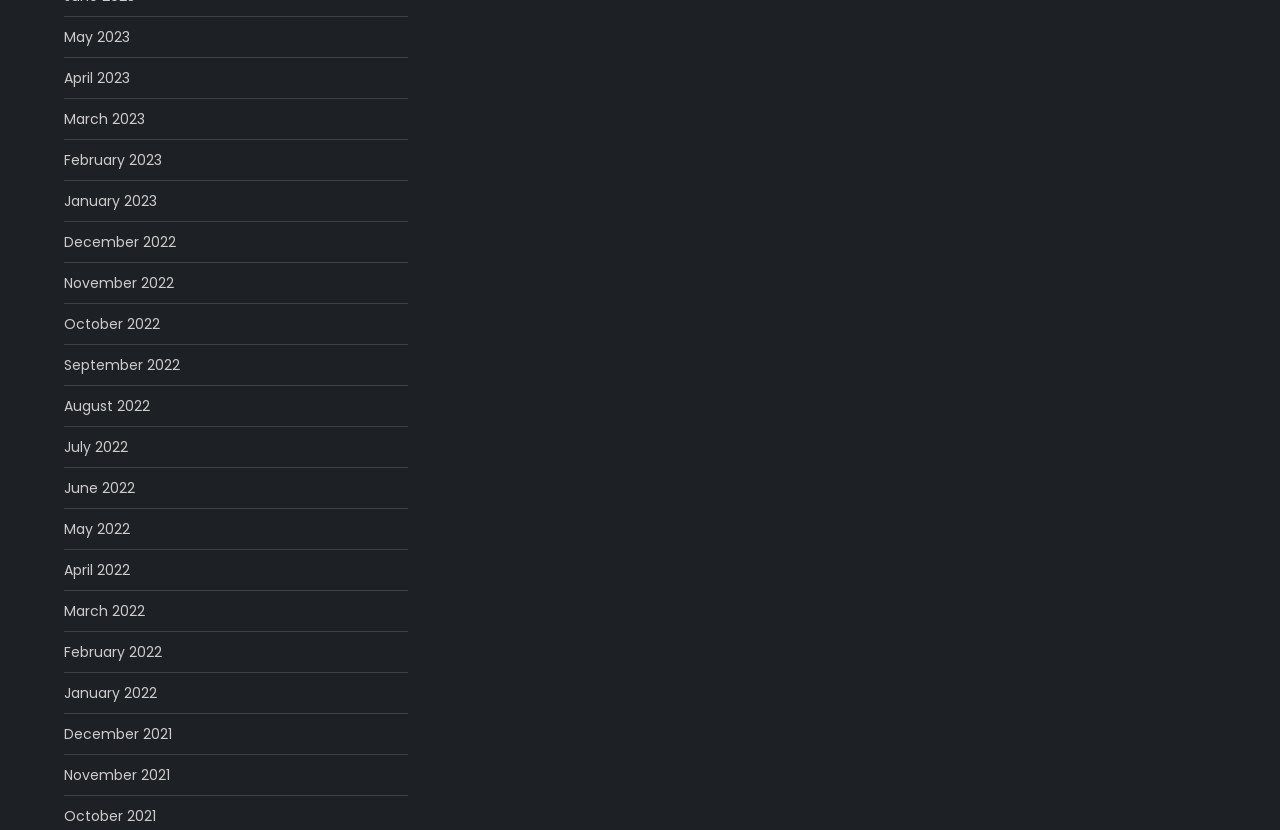Determine the bounding box coordinates of the clickable region to carry out the instruction: "view January 2022".

[0.05, 0.82, 0.123, 0.851]